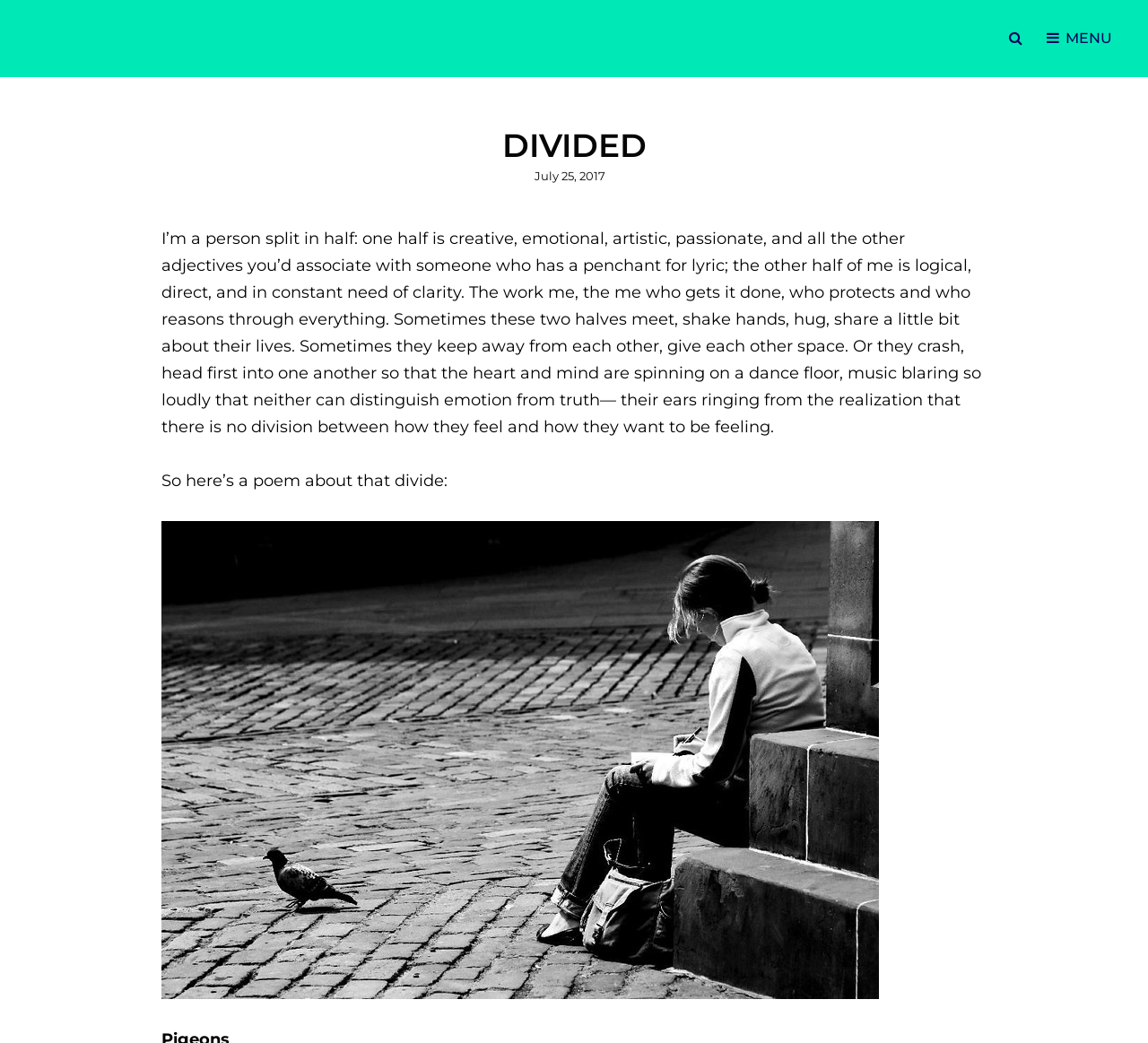What is the date of the post?
Based on the image, provide a one-word or brief-phrase response.

July 25, 2017